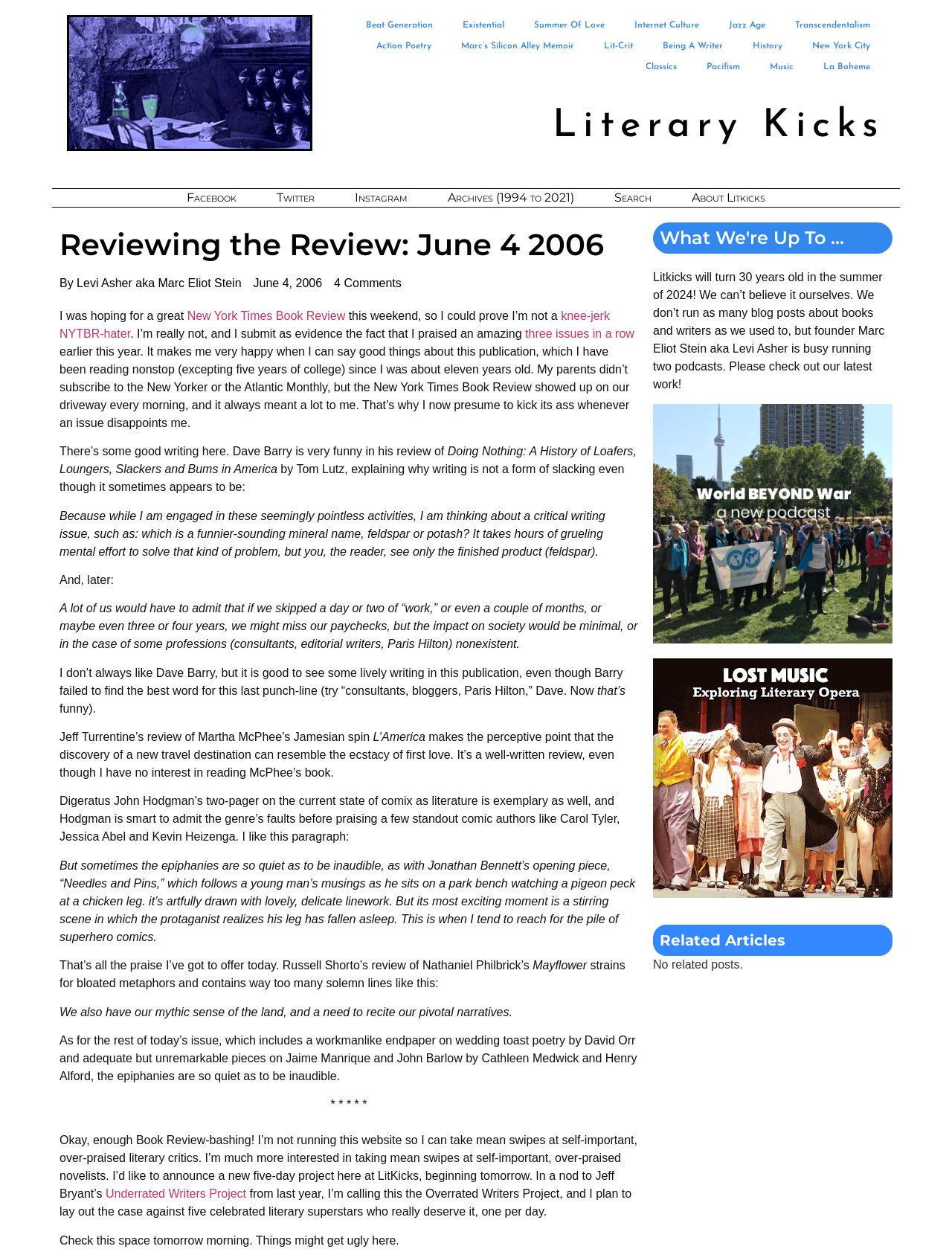Determine the bounding box coordinates of the region that needs to be clicked to achieve the task: "Visit the 'About Litkicks' page".

[0.707, 0.152, 0.823, 0.163]